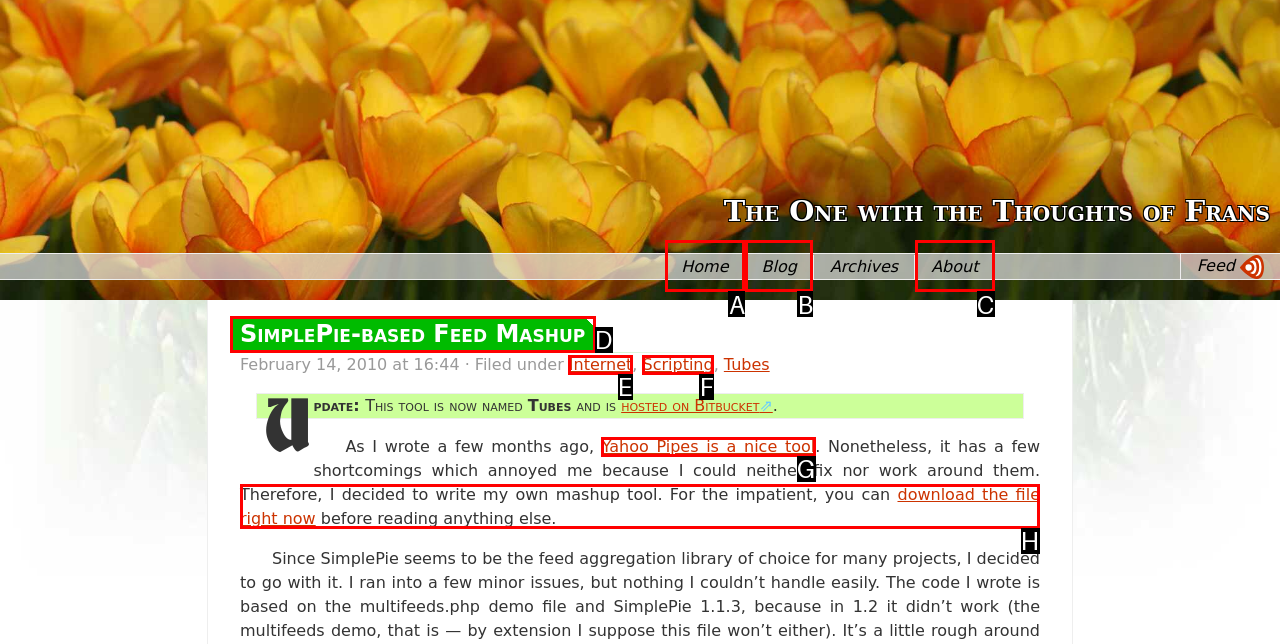Point out the letter of the HTML element you should click on to execute the task: download the file right now
Reply with the letter from the given options.

H